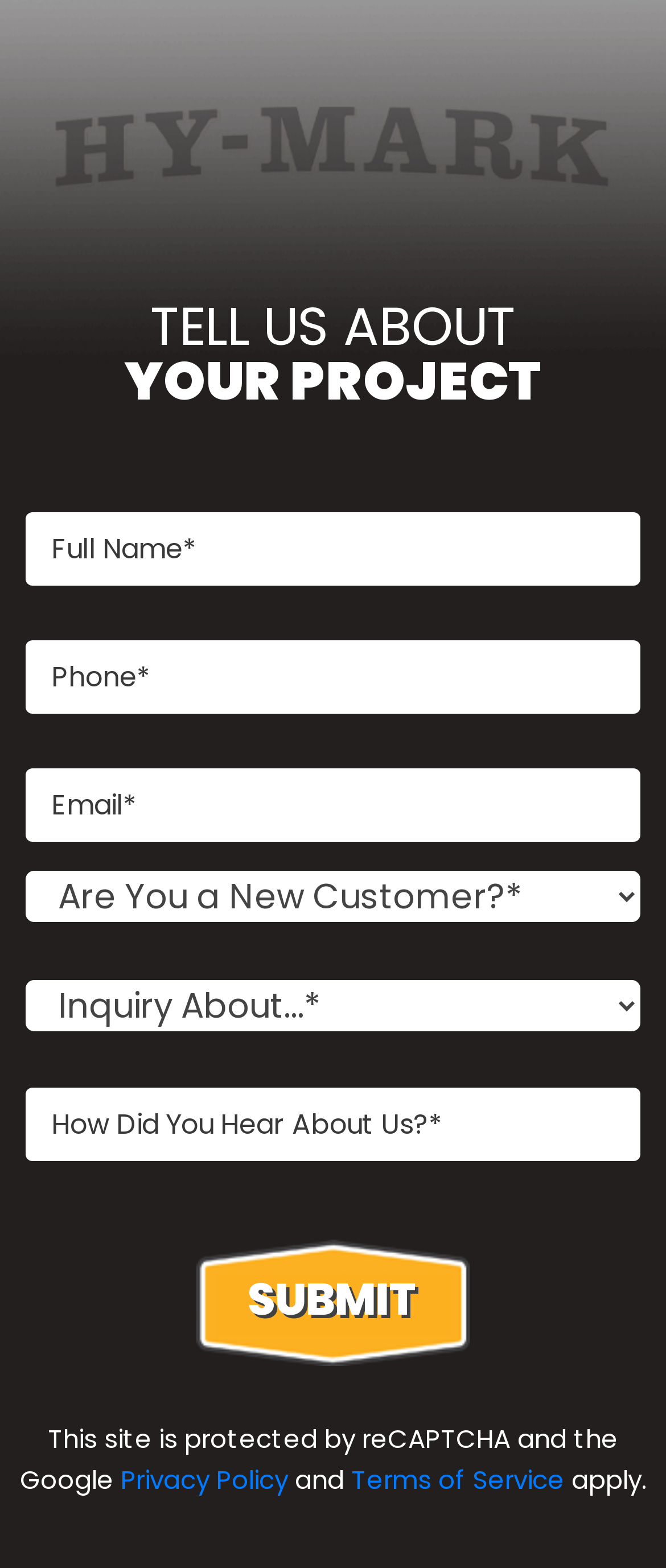Please locate the bounding box coordinates of the element's region that needs to be clicked to follow the instruction: "Read privacy policy". The bounding box coordinates should be provided as four float numbers between 0 and 1, i.e., [left, top, right, bottom].

[0.181, 0.932, 0.432, 0.955]